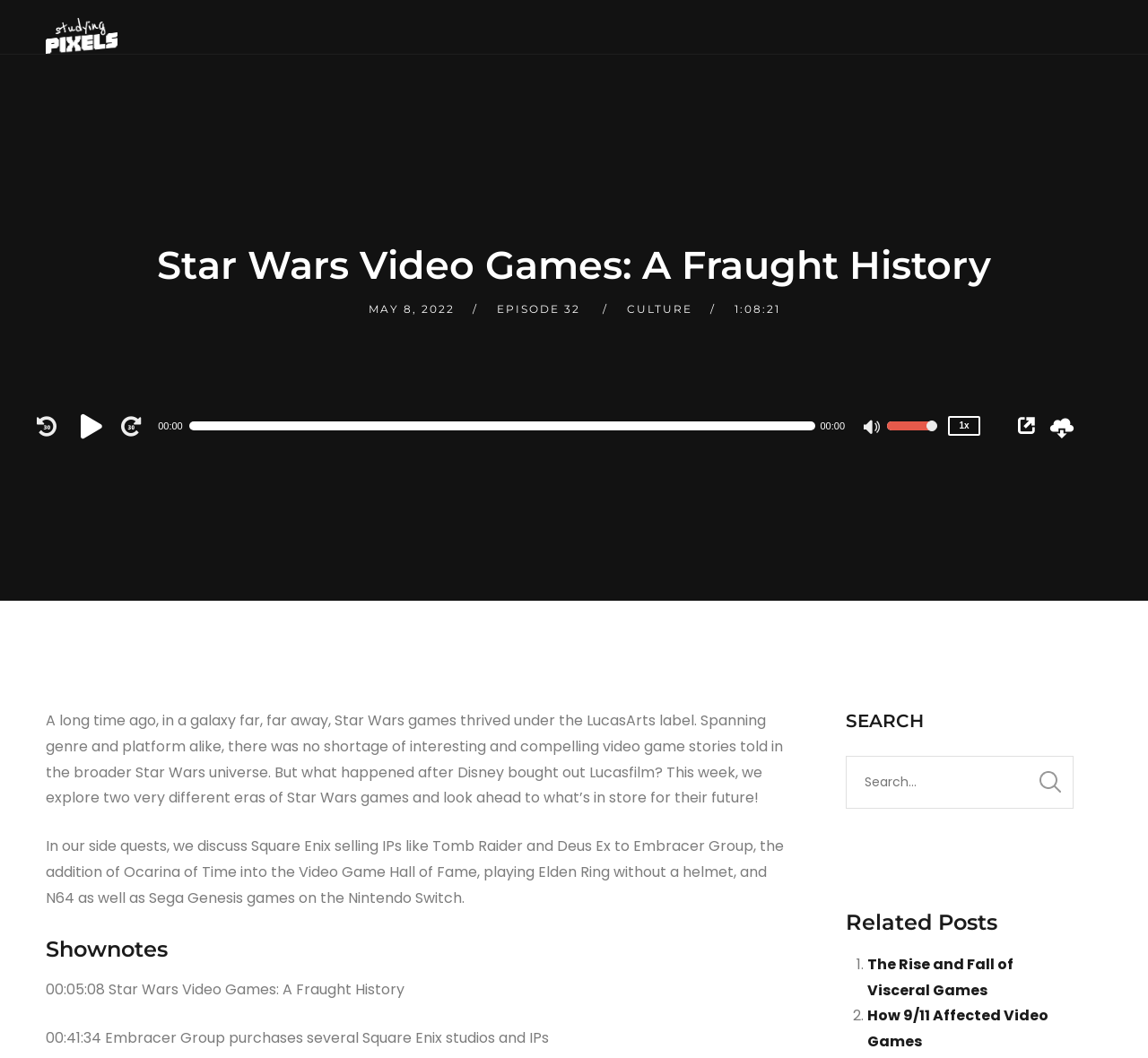Identify the bounding box coordinates necessary to click and complete the given instruction: "Play the audio".

[0.067, 0.386, 0.098, 0.42]